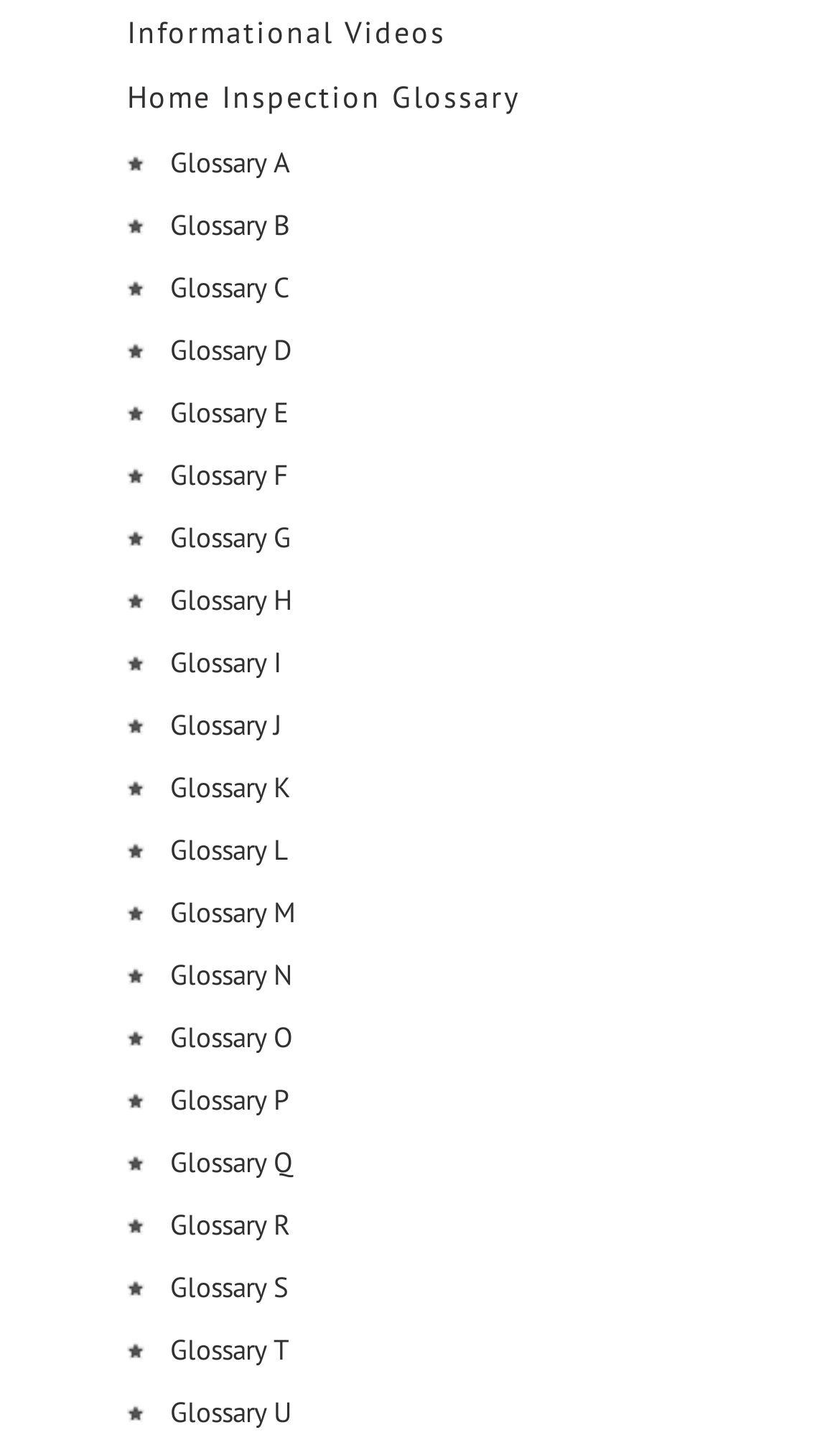Pinpoint the bounding box coordinates for the area that should be clicked to perform the following instruction: "View informational videos".

[0.151, 0.0, 0.531, 0.033]